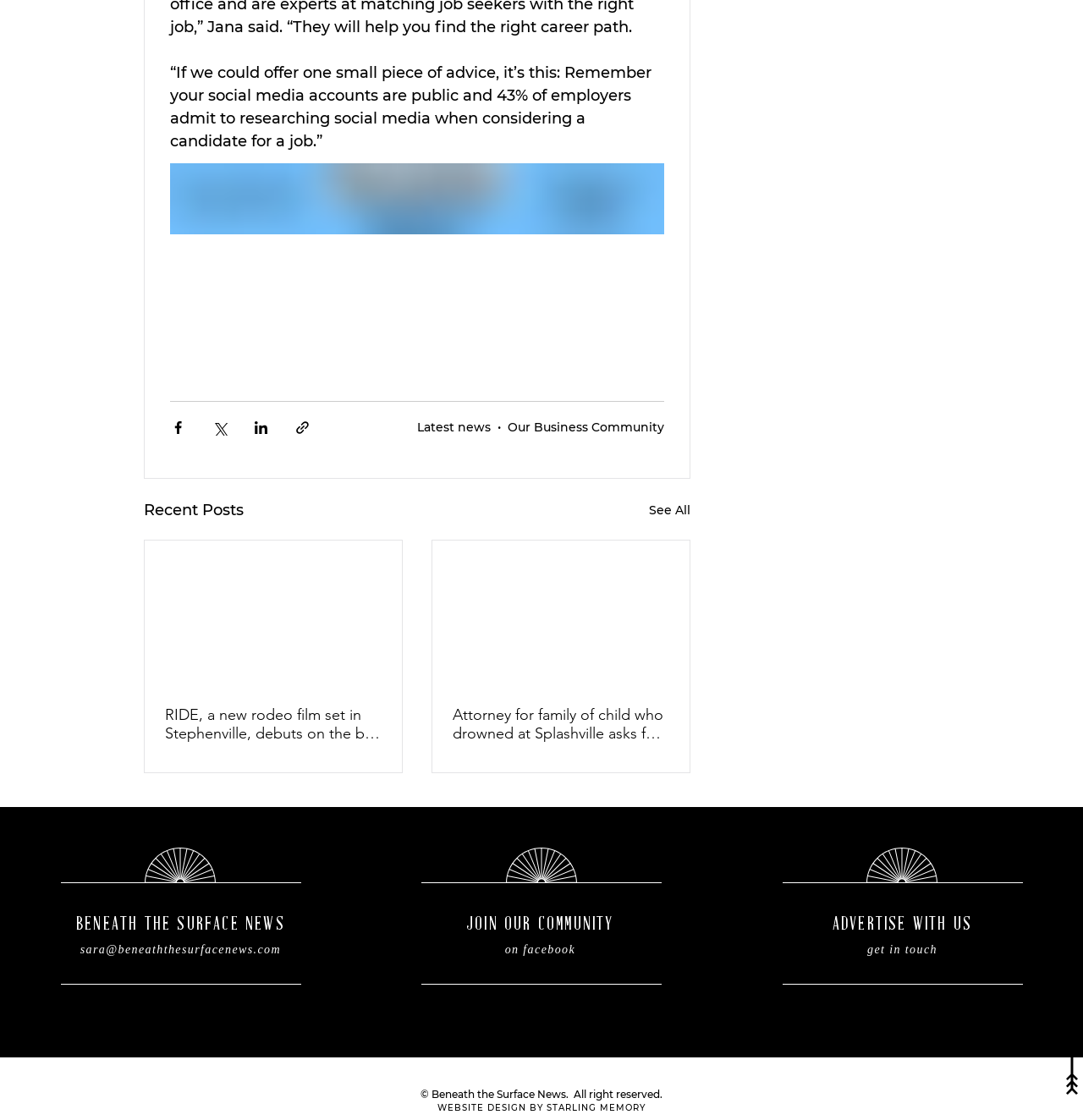Please identify the bounding box coordinates of where to click in order to follow the instruction: "Read latest news".

[0.385, 0.374, 0.453, 0.388]